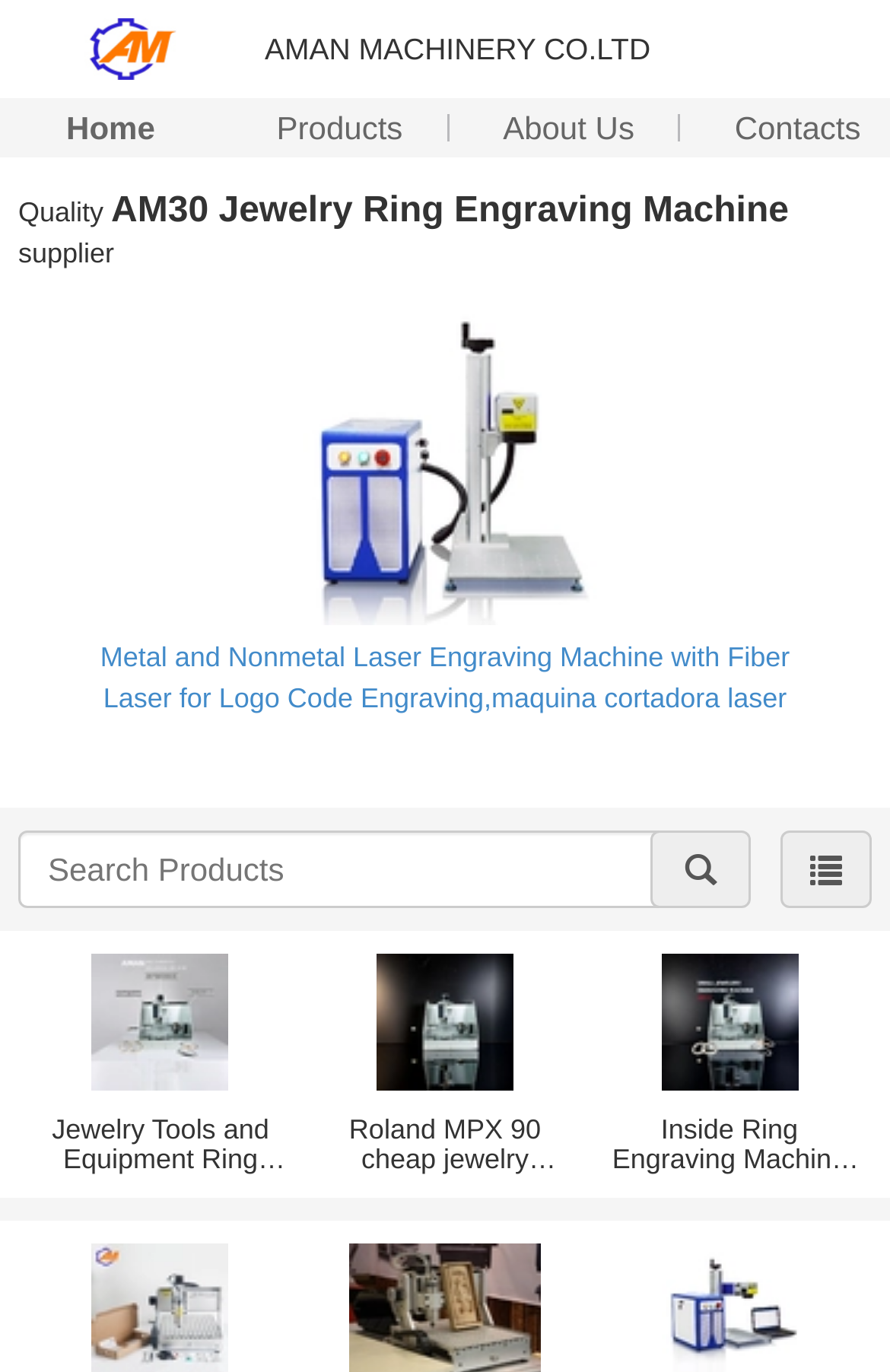Provide the bounding box coordinates for the specified HTML element described in this description: "About Us". The coordinates should be four float numbers ranging from 0 to 1, in the format [left, top, right, bottom].

[0.527, 0.072, 0.751, 0.115]